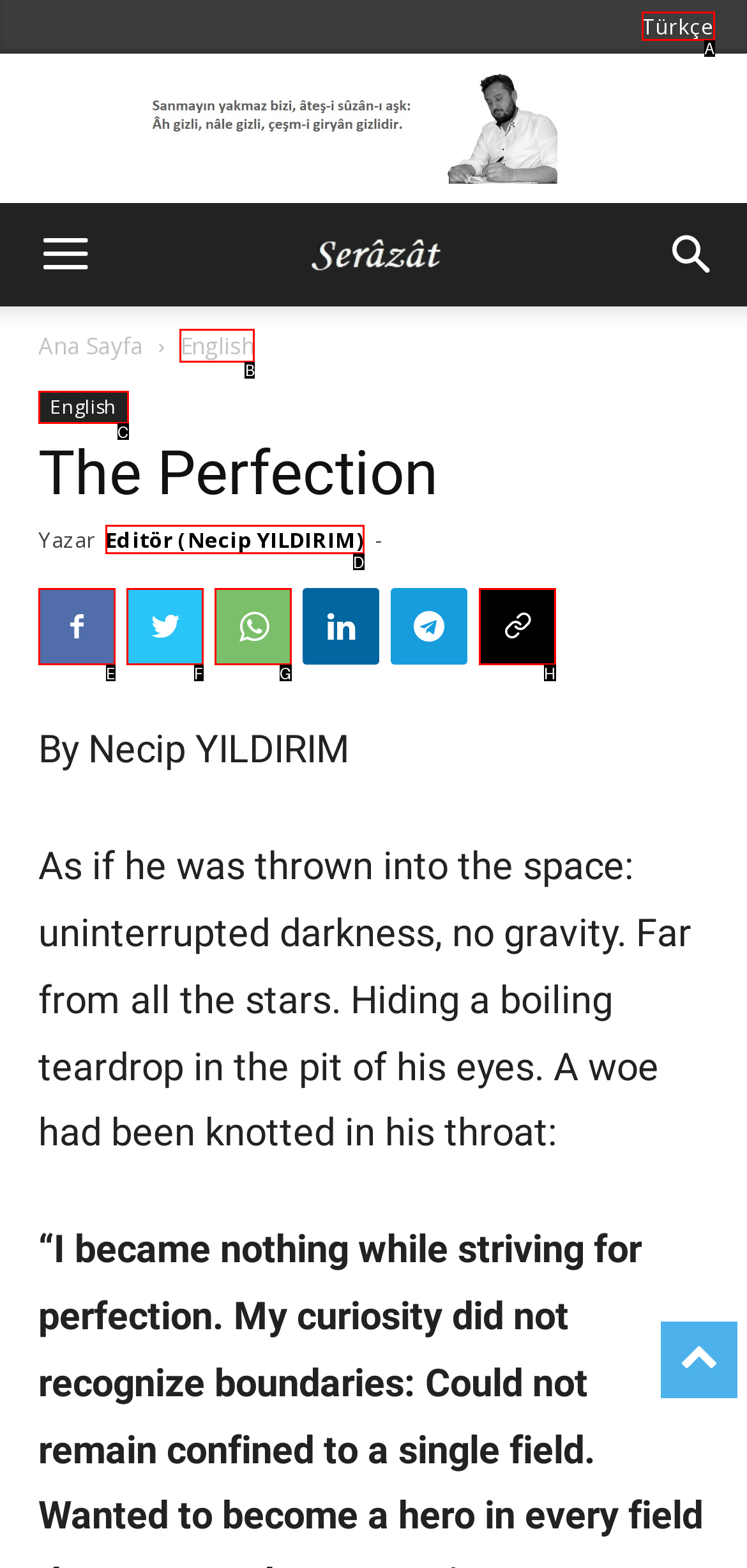Choose the HTML element that should be clicked to accomplish the task: View English version. Answer with the letter of the chosen option.

B